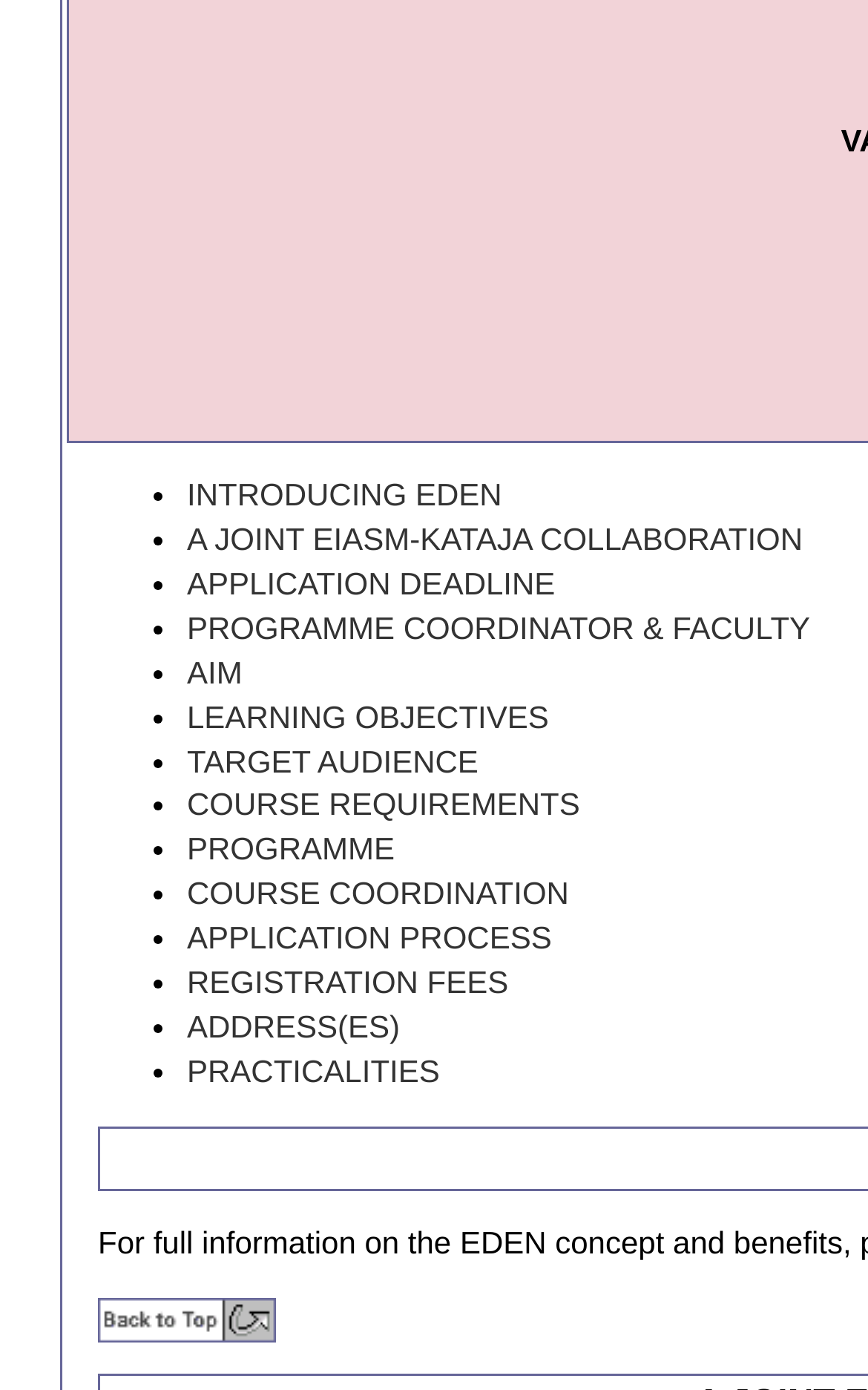Find the bounding box of the UI element described as: "A JOINT EIASM-KATAJA COLLABORATION". The bounding box coordinates should be given as four float values between 0 and 1, i.e., [left, top, right, bottom].

[0.215, 0.374, 0.925, 0.4]